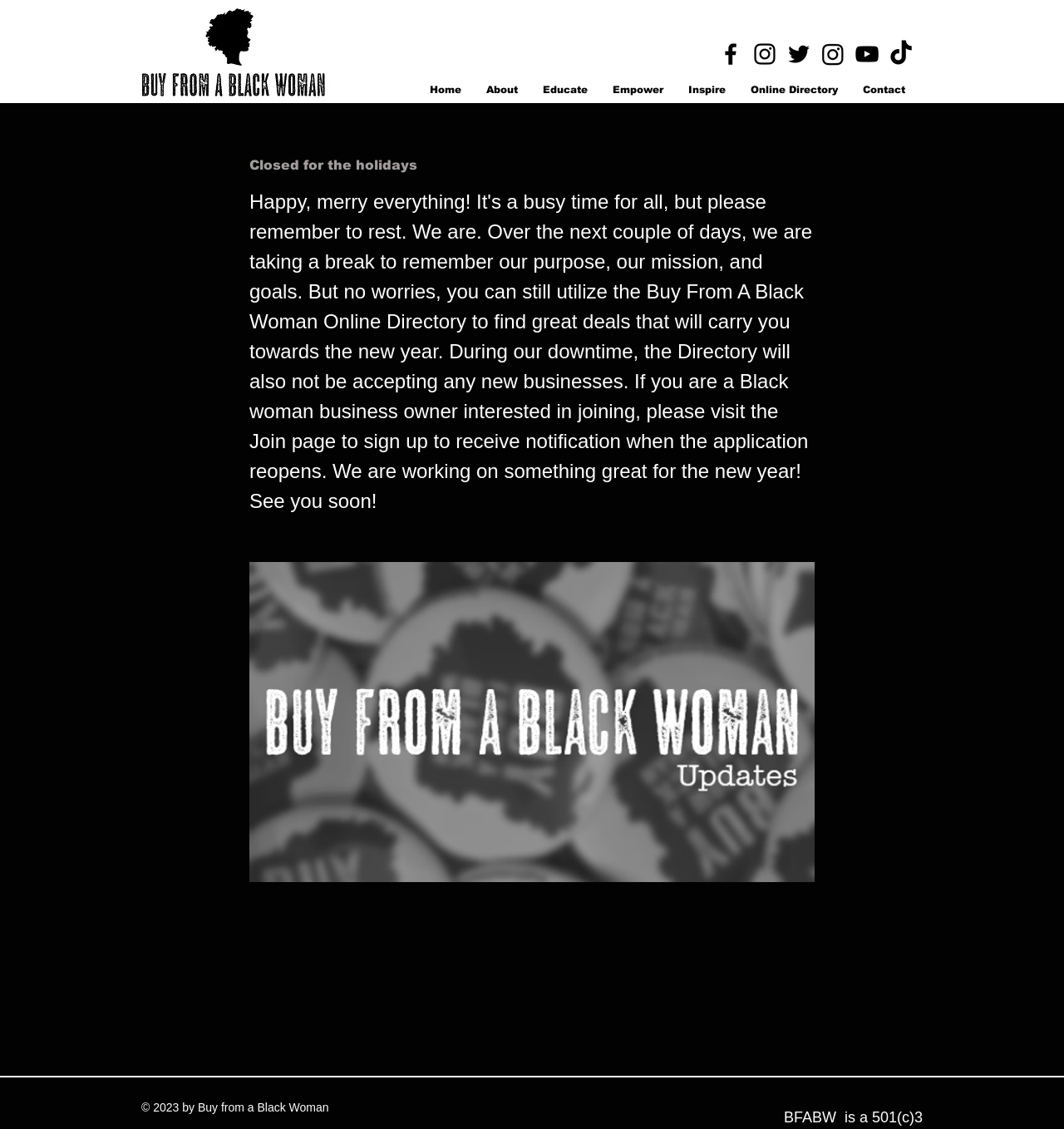Create an elaborate caption that covers all aspects of the webpage.

The webpage has a logo of "Buy from a Black Woman" at the top left corner, which is an image linked to a webpage. Above the middle section of the page, there is a social bar with five social media links, including Facebook, Instagram, Twitter, YouTube, and TikTok, each represented by an image. 

Below the social bar, there is a navigation menu with eight links: Home, About, Educate, Empower, Inspire, Online Directory, and Contact. These links are aligned horizontally across the page.

The main content of the page is a heading that reads "Closed for the holidays" in a prominent font size. Below the heading, there is a large image or graphic that also displays the same message. 

At the bottom of the page, there is a copyright notice that reads "© 2023 by Buy from a Black Woman" and a link to a webpage about BFABW being a 501(c)3 organization.